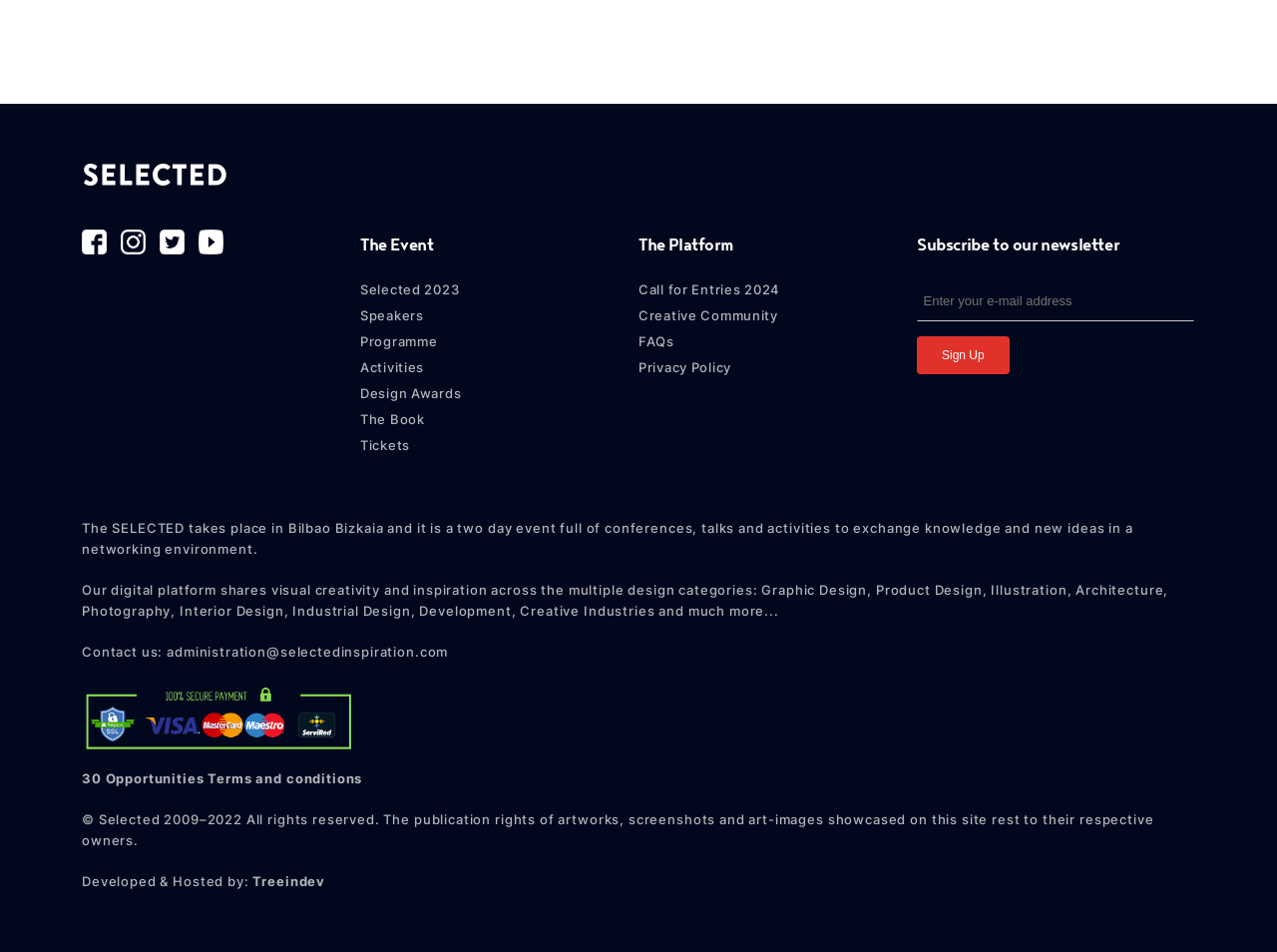Could you provide the bounding box coordinates for the portion of the screen to click to complete this instruction: "Click the 'Speakers' link"?

[0.282, 0.323, 0.5, 0.34]